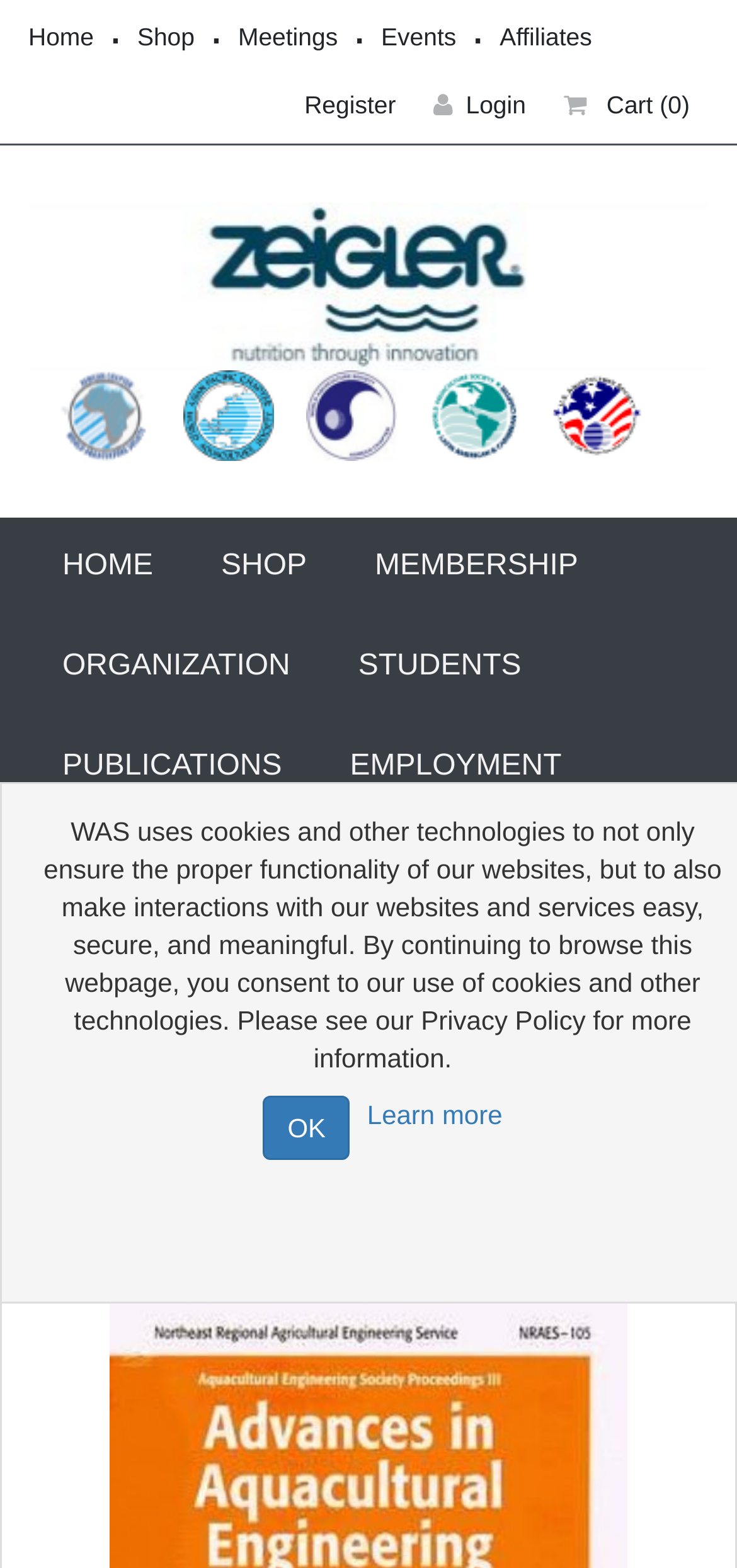Provide a single word or phrase answer to the question: 
What is the first link on the top navigation bar?

Home